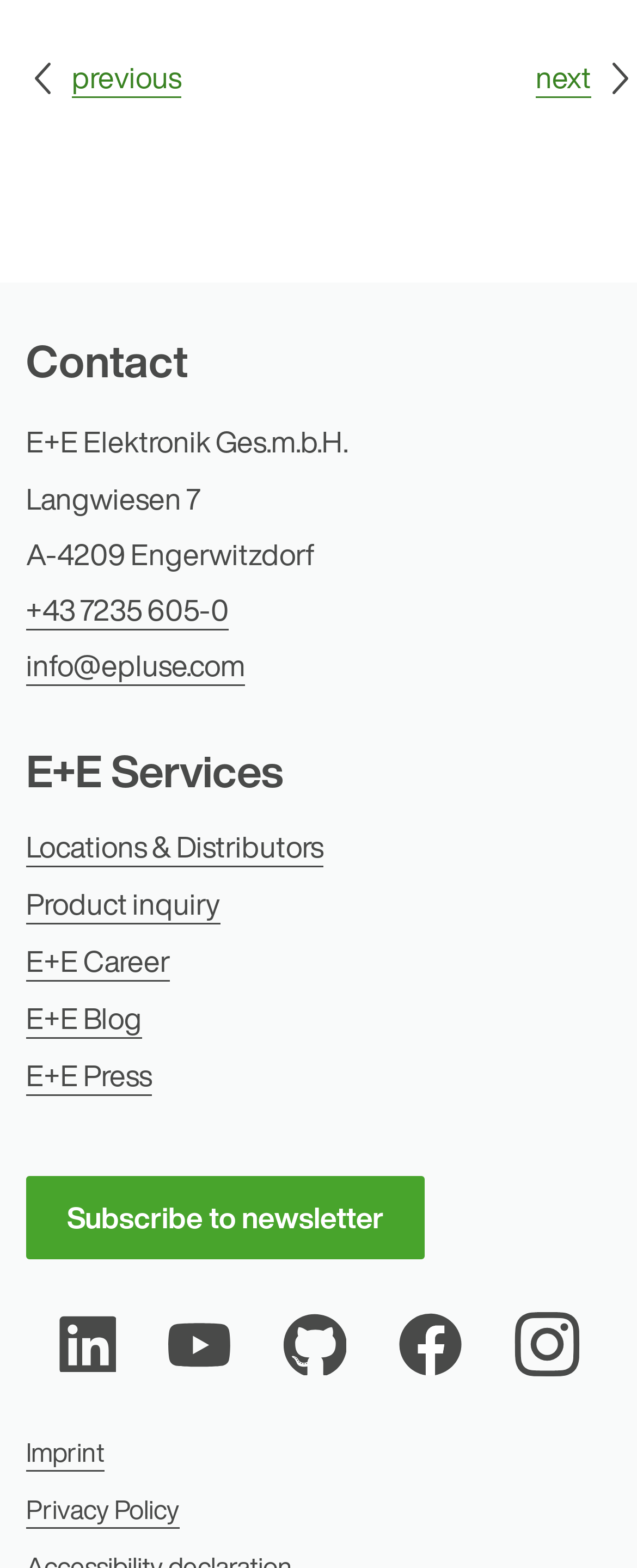Find and indicate the bounding box coordinates of the region you should select to follow the given instruction: "Subscribe to newsletter".

[0.041, 0.75, 0.667, 0.803]